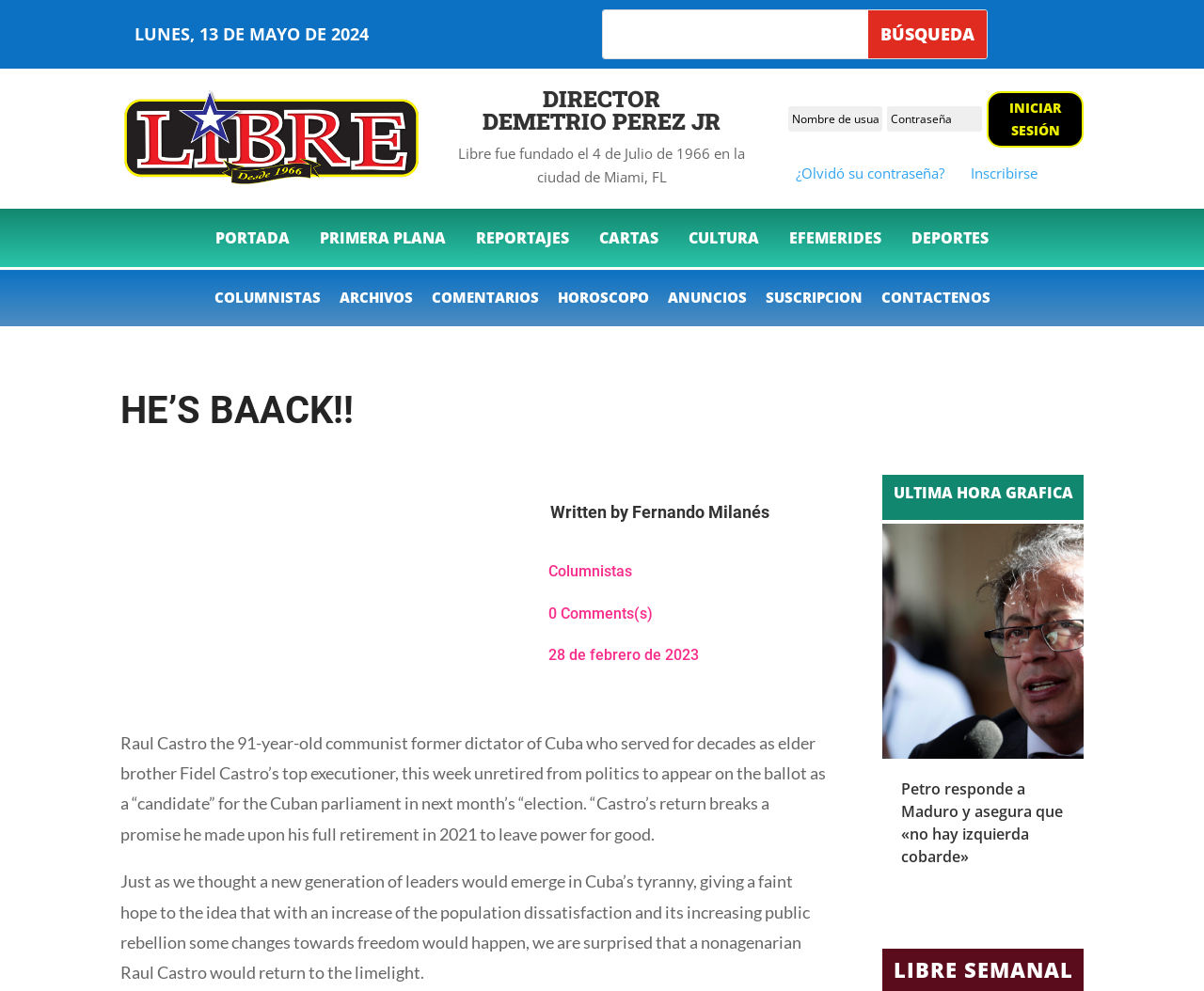Indicate the bounding box coordinates of the element that must be clicked to execute the instruction: "log in". The coordinates should be given as four float numbers between 0 and 1, i.e., [left, top, right, bottom].

[0.82, 0.092, 0.9, 0.149]